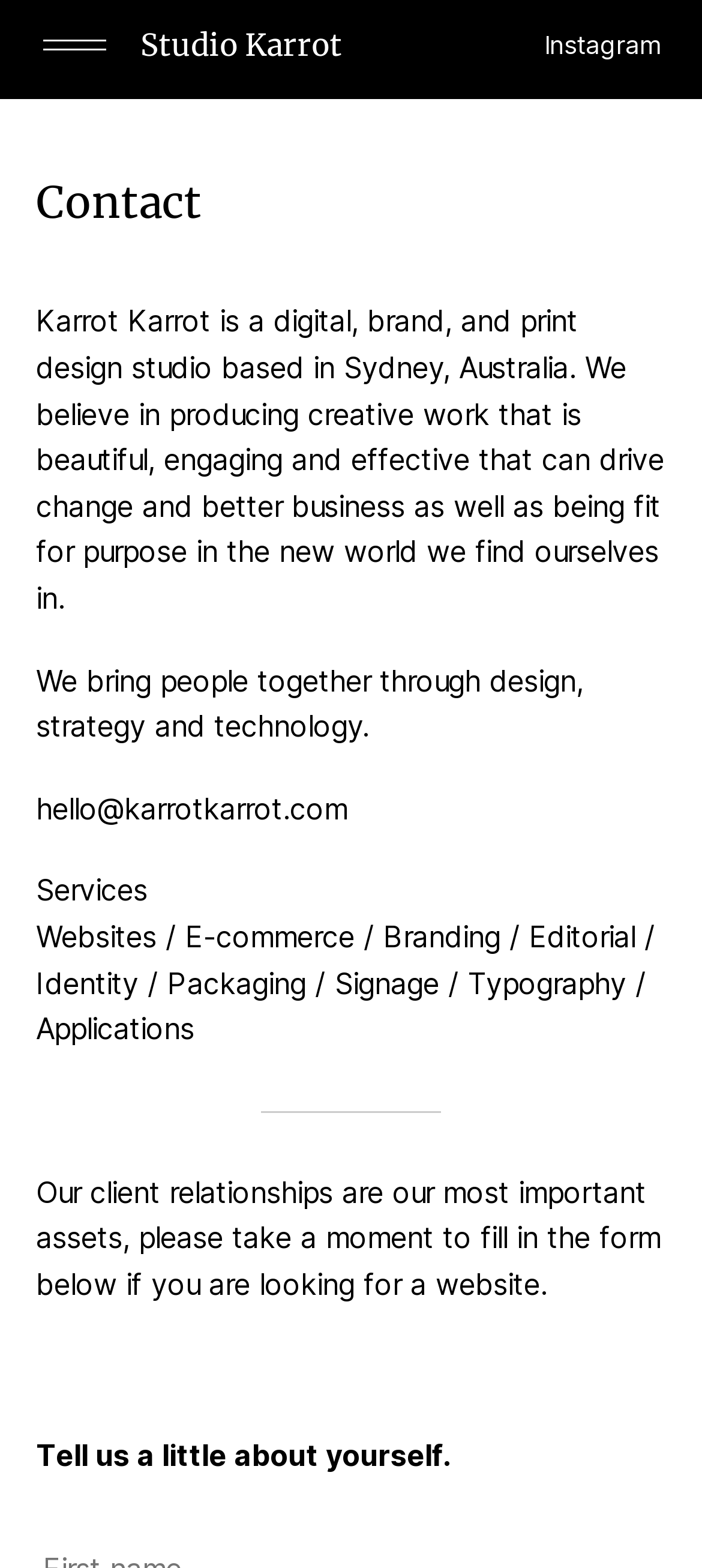What services does the design studio offer?
Please answer the question with as much detail as possible using the screenshot.

I found the list of services by looking at the static text that lists out the different services, including 'Websites / E-commerce / Branding / Editorial / Identity / Packaging / Signage / Typography / Applications'.